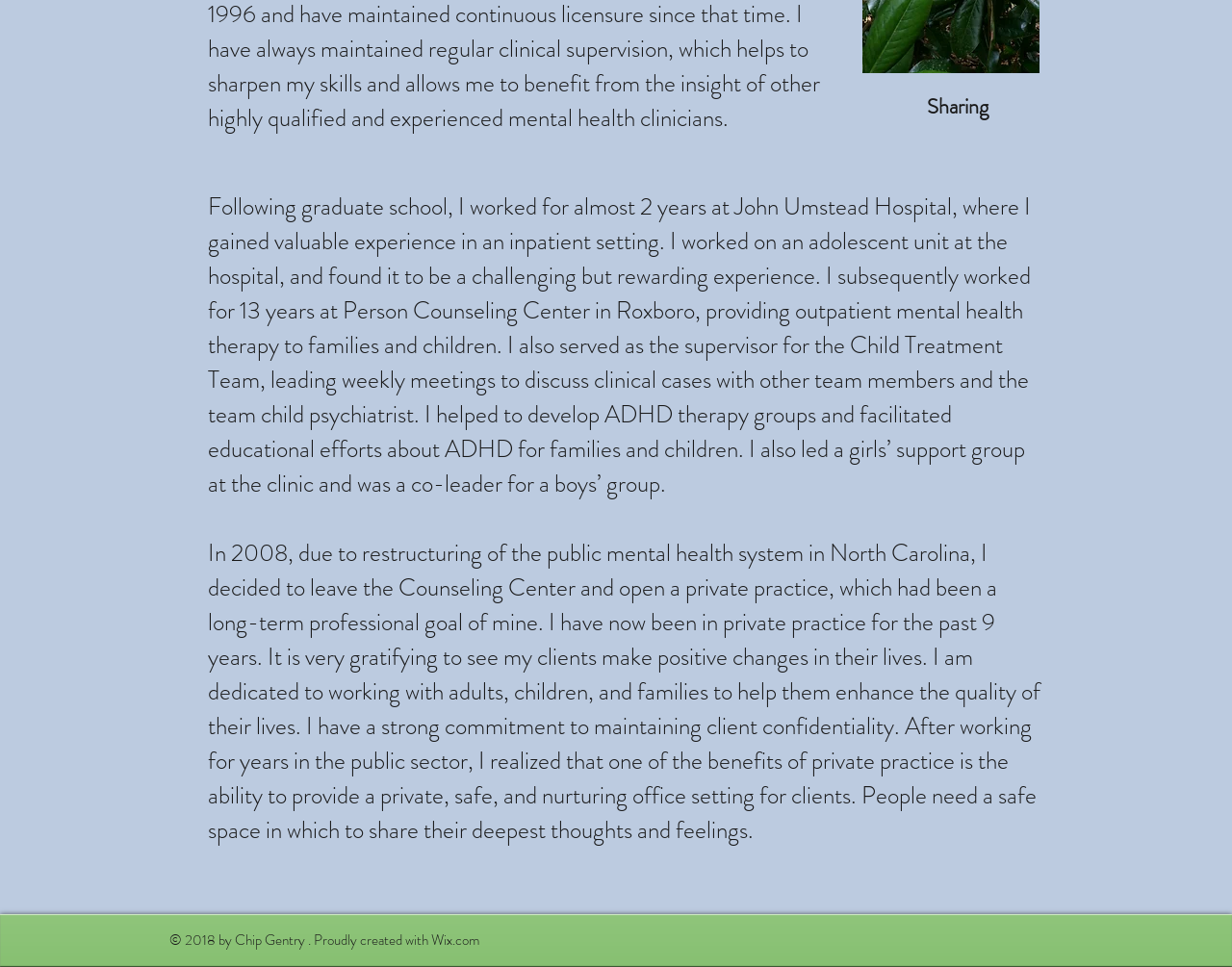Provide the bounding box coordinates in the format (top-left x, top-left y, bottom-right x, bottom-right y). All values are floating point numbers between 0 and 1. Determine the bounding box coordinate of the UI element described as: Wix.com

[0.35, 0.961, 0.389, 0.983]